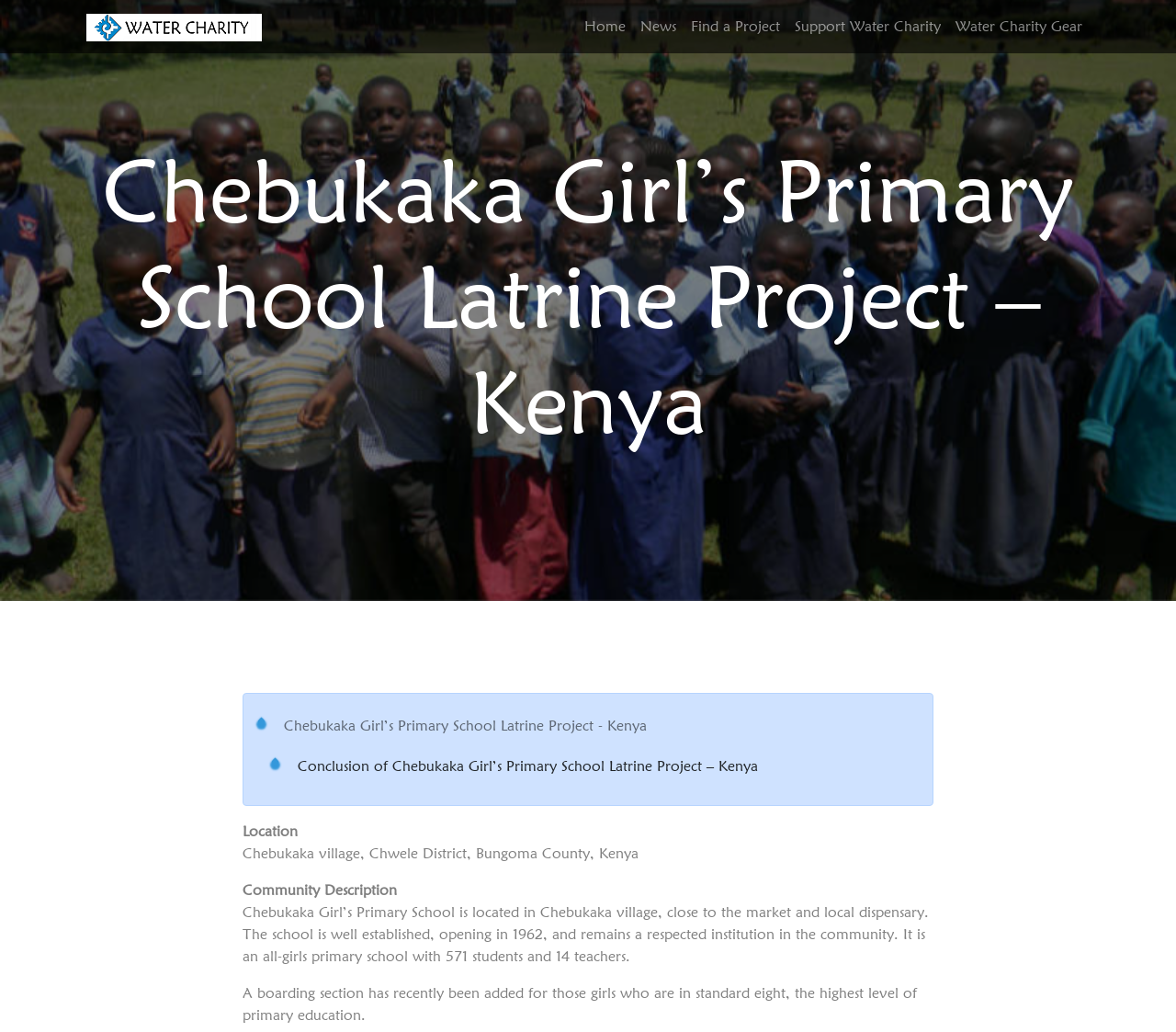How many students are there in the school?
Provide a one-word or short-phrase answer based on the image.

571